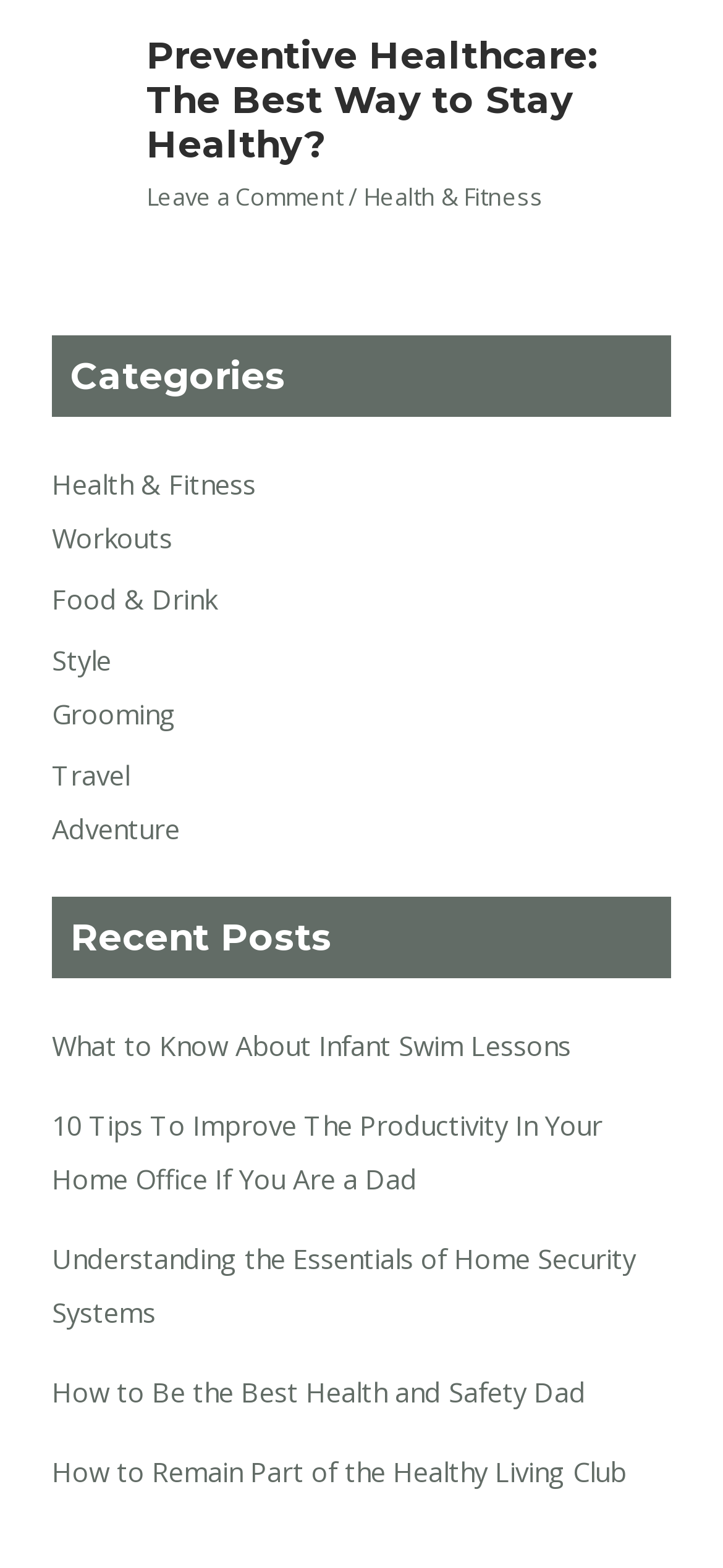Specify the bounding box coordinates of the element's region that should be clicked to achieve the following instruction: "Read the 'What to Know About Infant Swim Lessons' post". The bounding box coordinates consist of four float numbers between 0 and 1, in the format [left, top, right, bottom].

[0.071, 0.655, 0.789, 0.678]